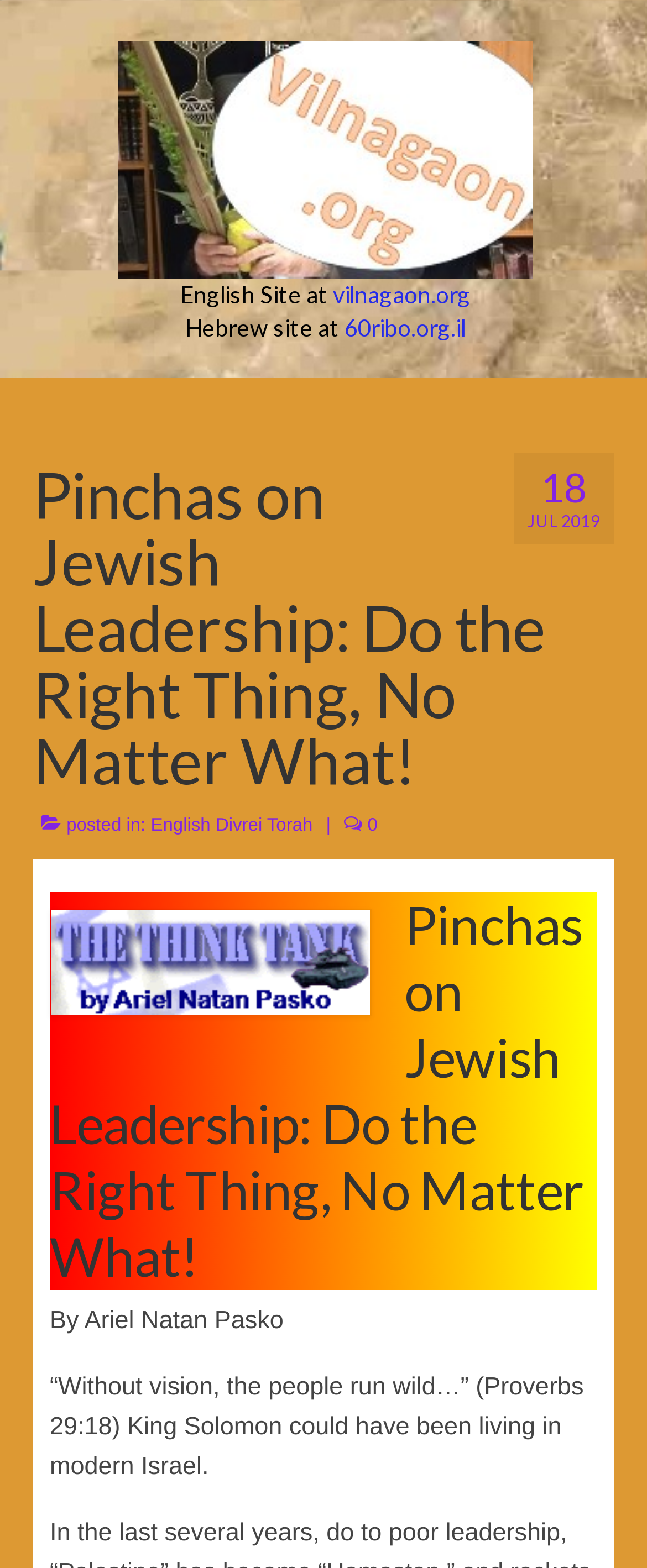Highlight the bounding box of the UI element that corresponds to this description: "English Divrei Torah".

[0.233, 0.52, 0.483, 0.533]